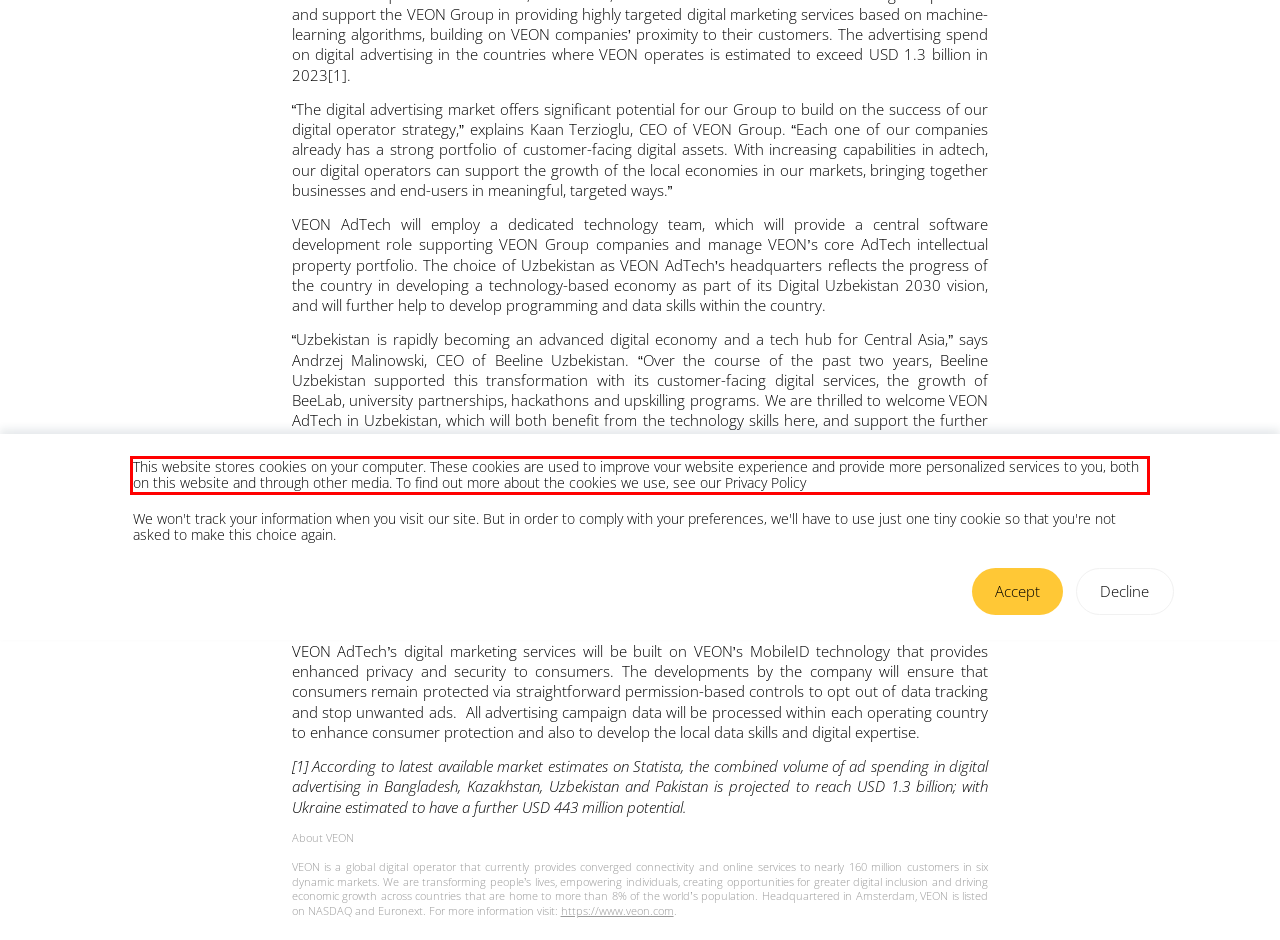Please perform OCR on the text within the red rectangle in the webpage screenshot and return the text content.

This website stores cookies on your computer. These cookies are used to improve vour website experience and provide more personalized services to you, both on this website and through other media. To find out more about the cookies we use, see our Privacy Policy